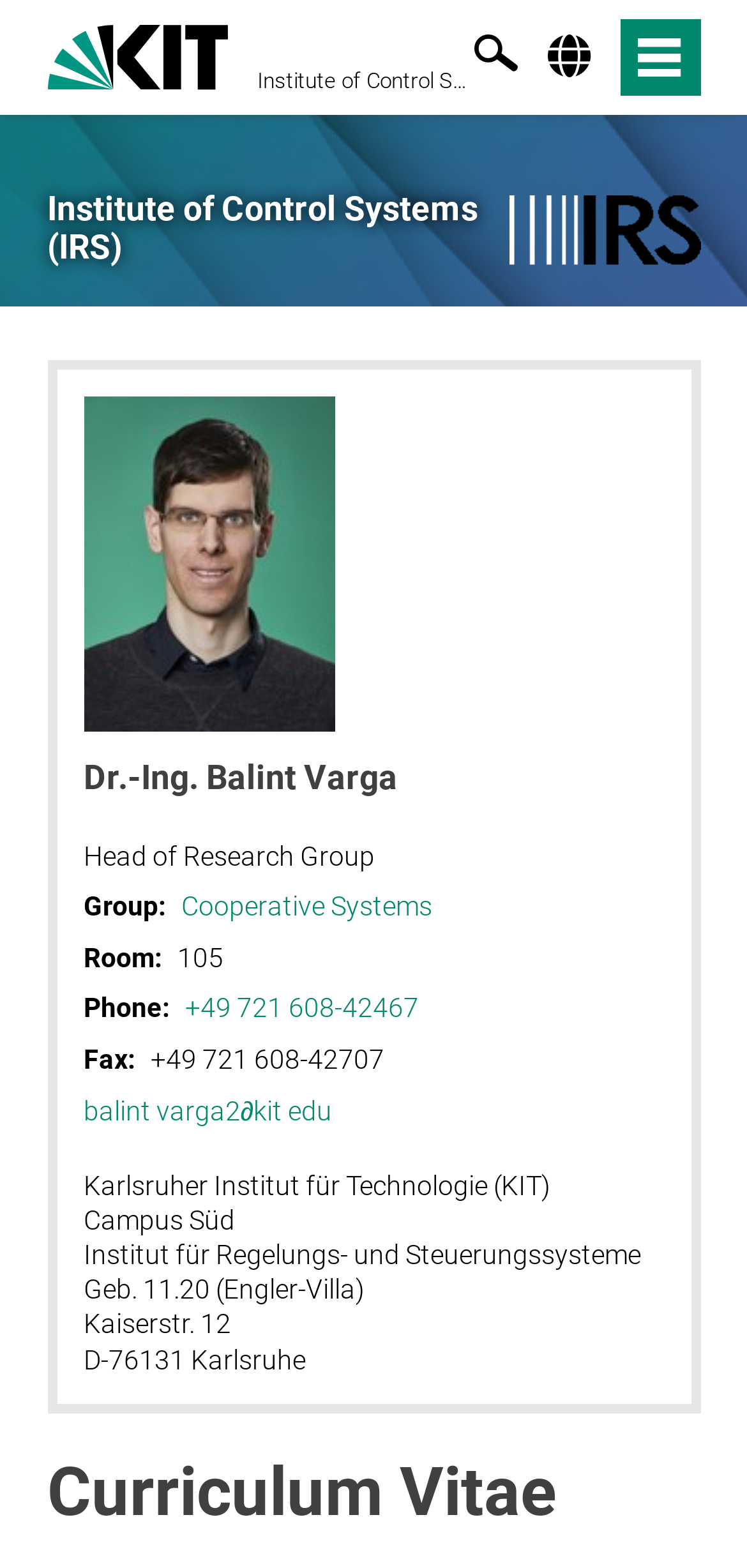Provide a single word or phrase answer to the question: 
What is the phone number of Dr. Balint Varga?

+49 721 608-42467